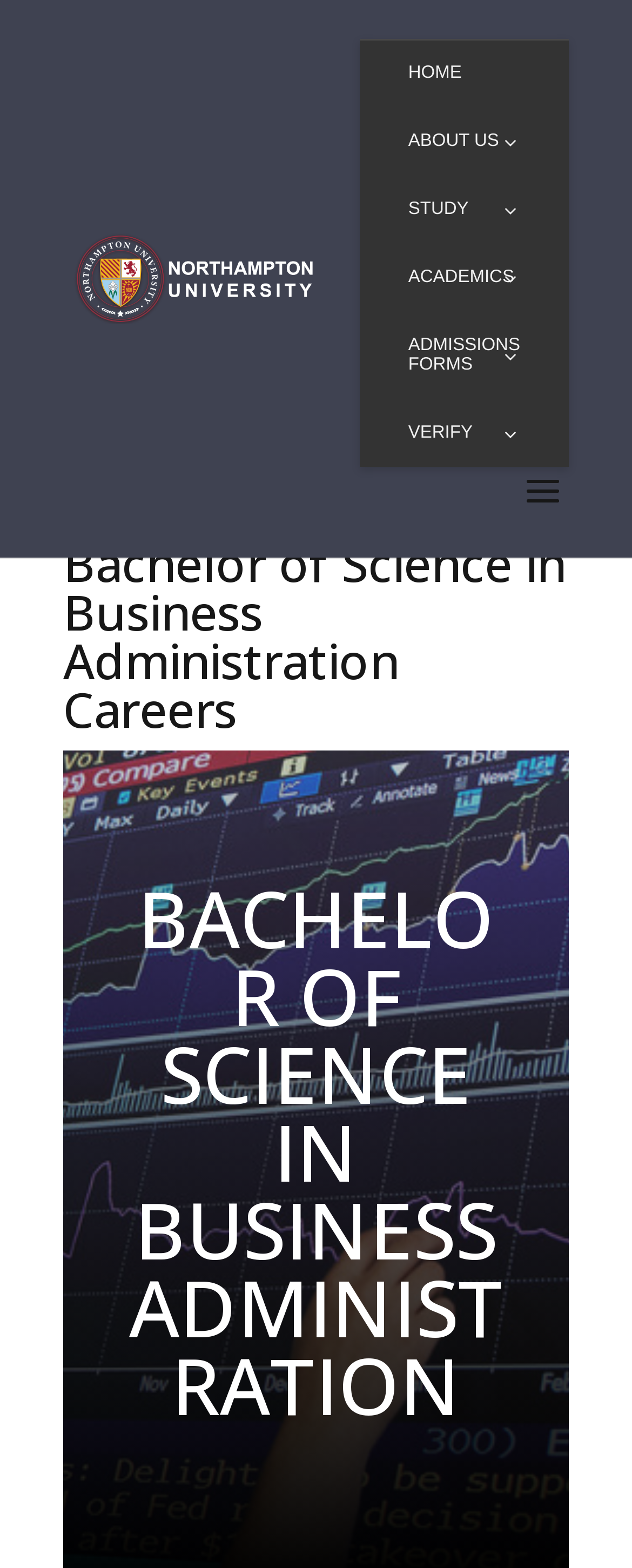Answer the question using only one word or a concise phrase: How many headings are there on the page?

2